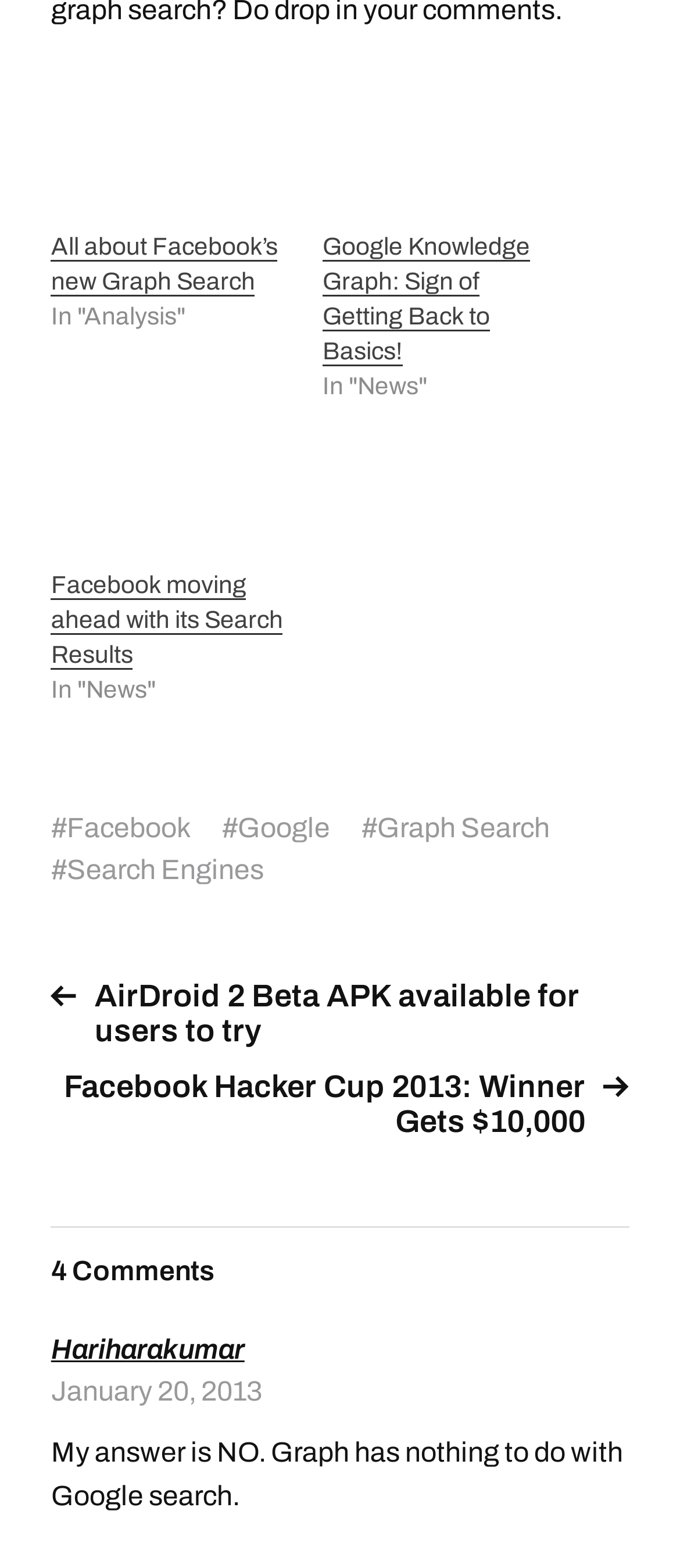Answer the following query with a single word or phrase:
What are the tags related to Facebook?

Facebook, Graph Search